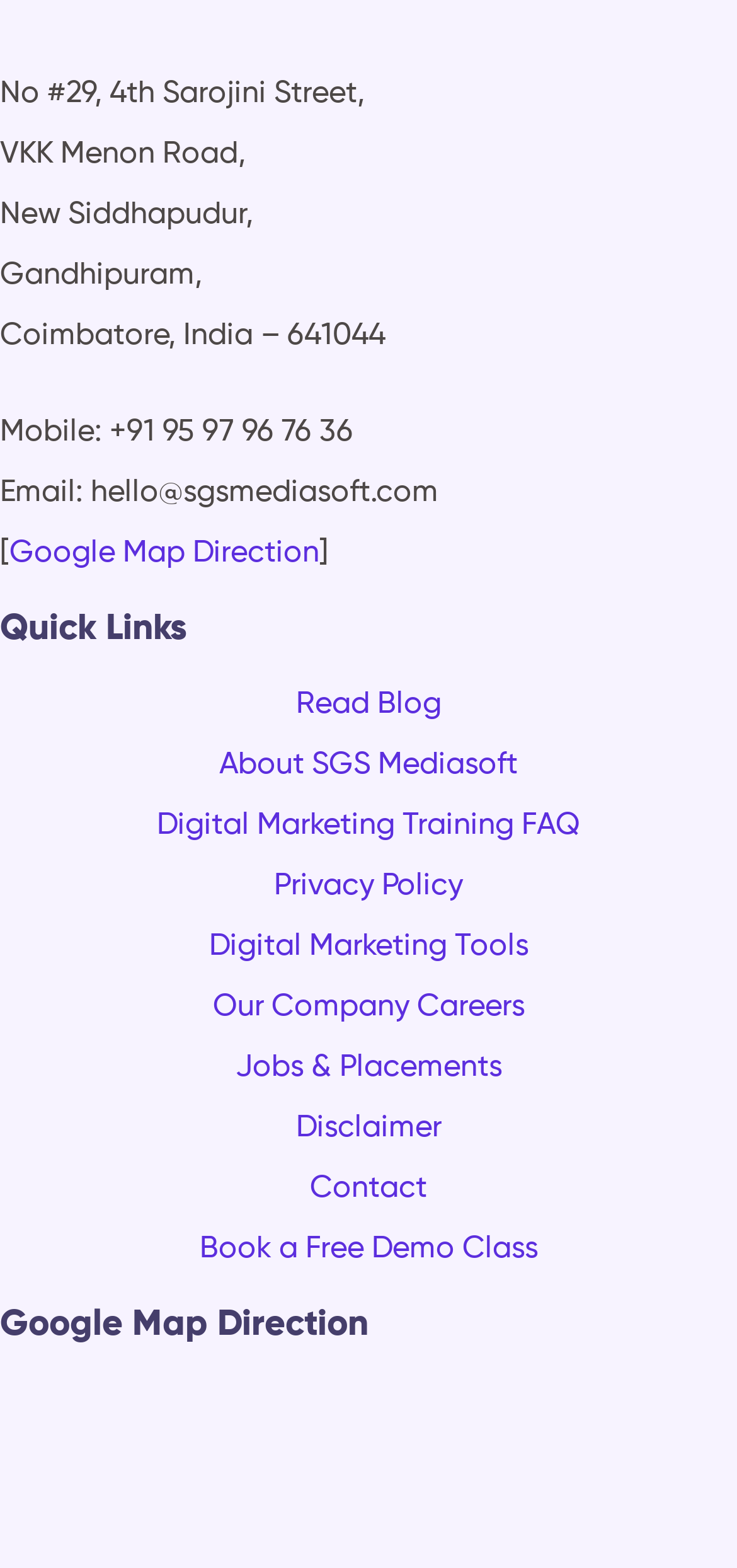Answer the question using only a single word or phrase: 
What are the quick links provided in the footer?

Read Blog, About SGS Mediasoft, etc.